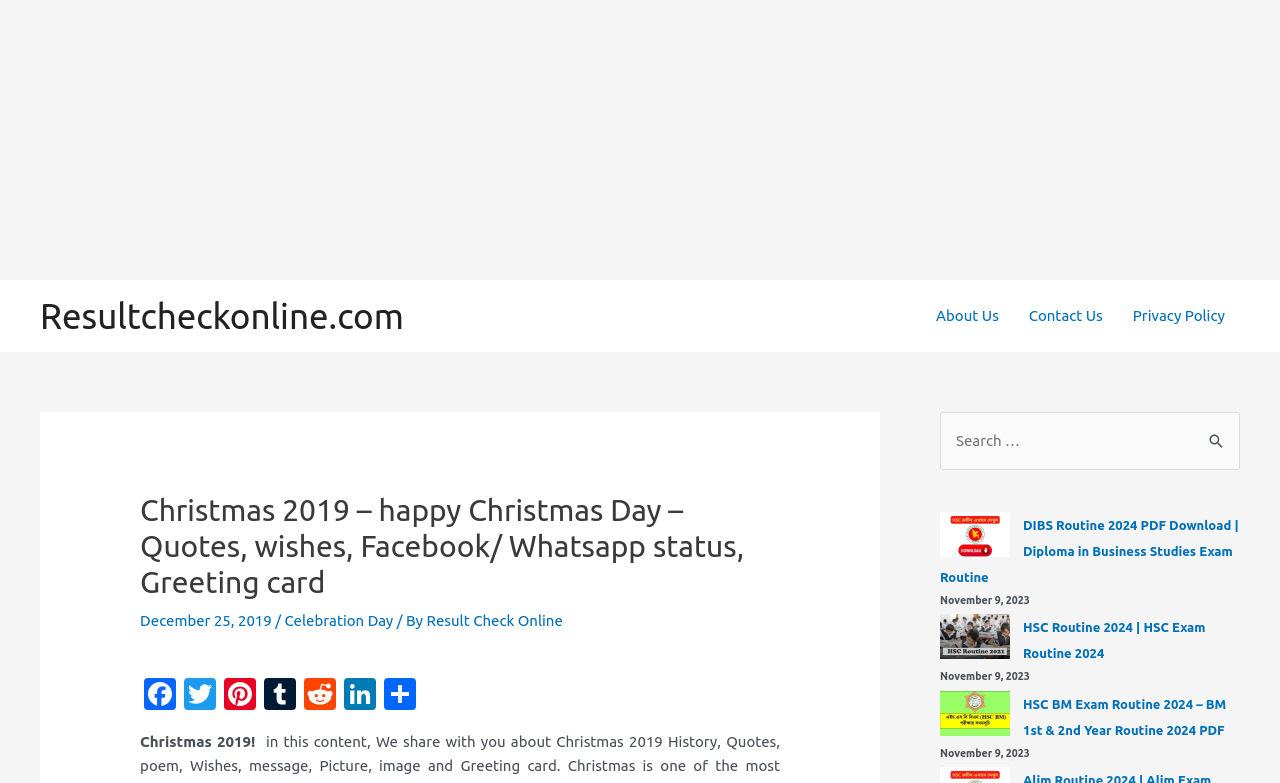Pinpoint the bounding box coordinates of the clickable area necessary to execute the following instruction: "Visit About Us page". The coordinates should be given as four float numbers between 0 and 1, namely [left, top, right, bottom].

[0.72, 0.359, 0.792, 0.448]